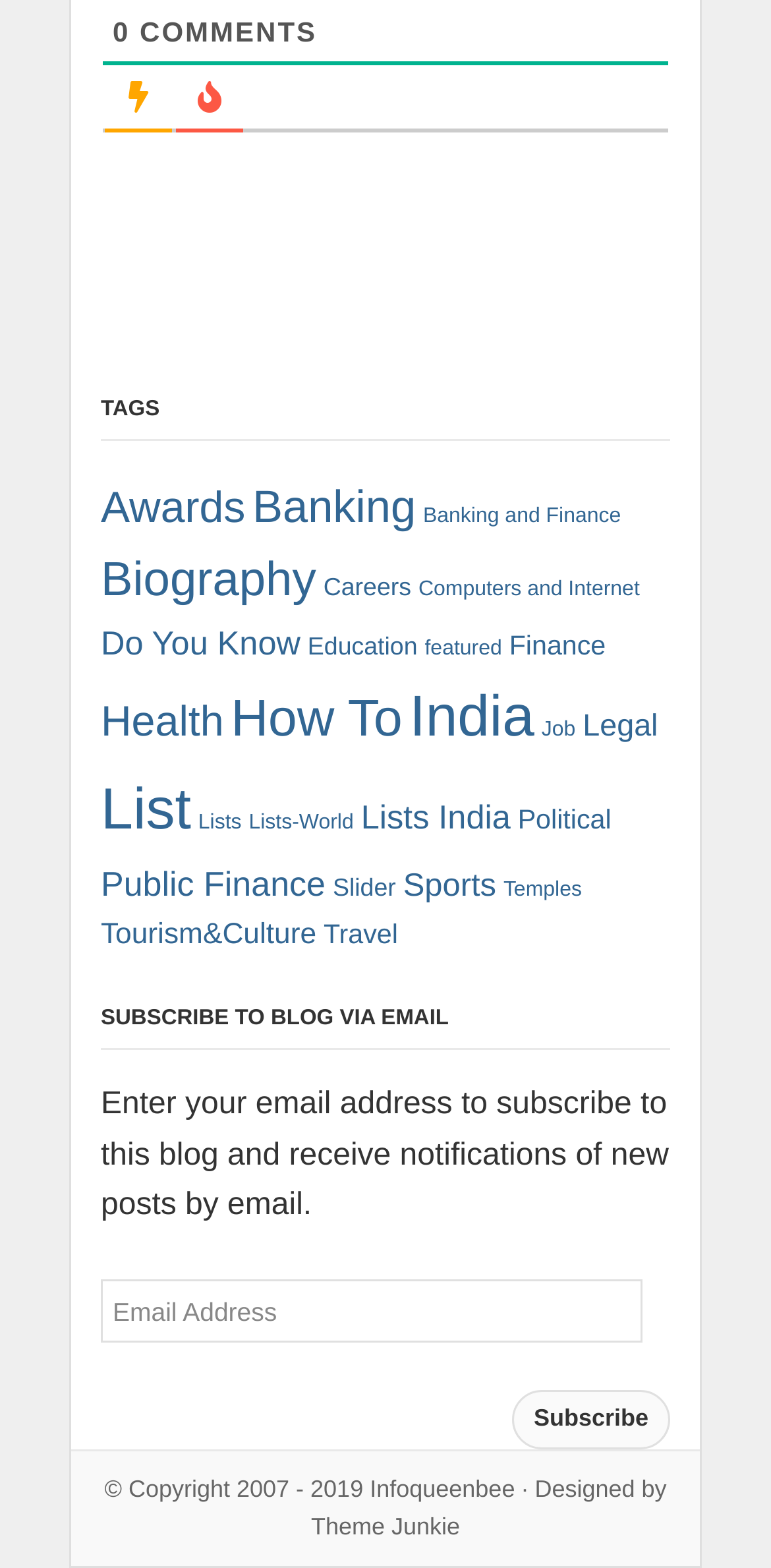Identify and provide the bounding box for the element described by: "Public Finance".

[0.131, 0.551, 0.422, 0.576]